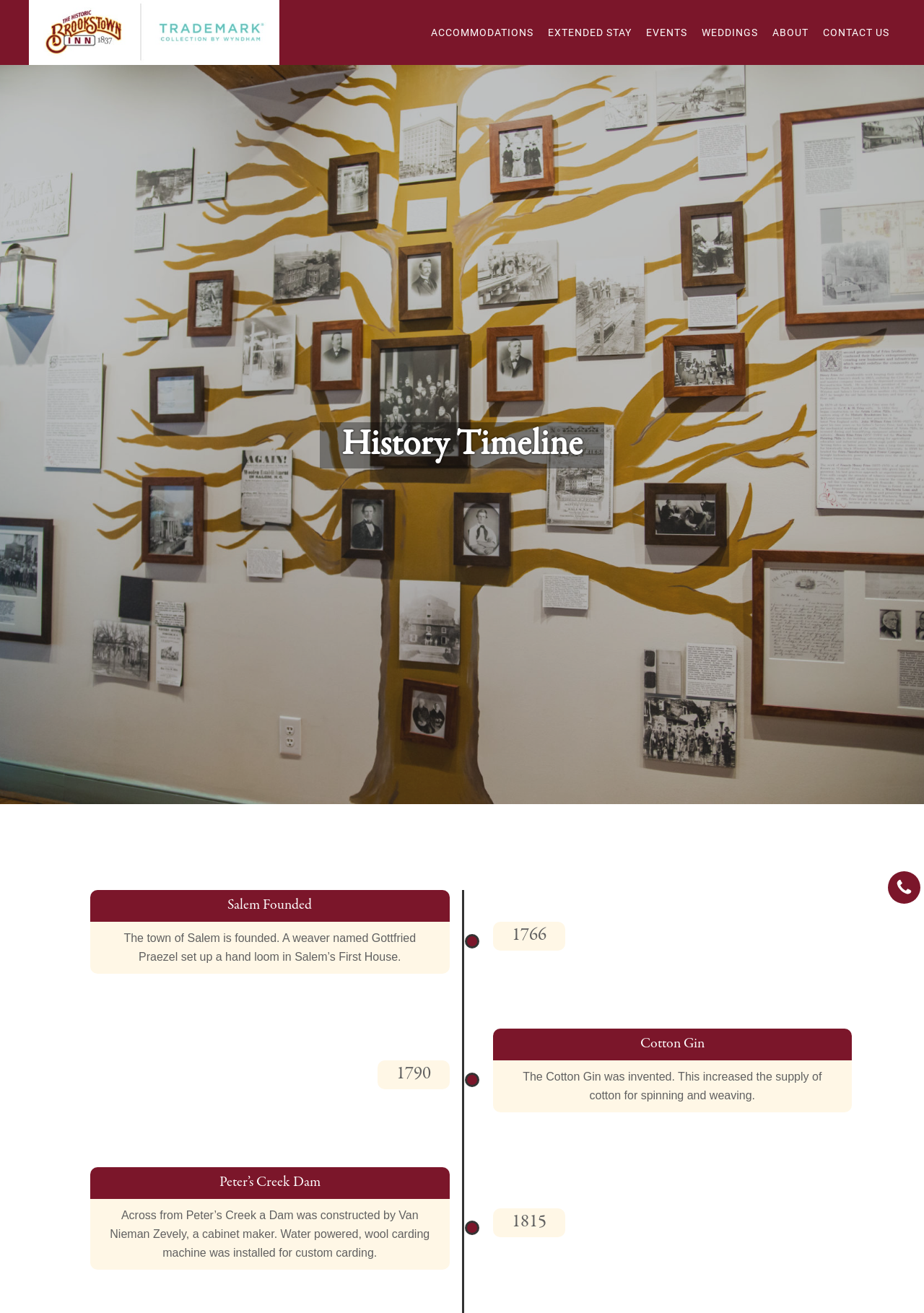Please give a concise answer to this question using a single word or phrase: 
What is the purpose of the dam constructed by Van Nieman Zevely?

Water powered wool carding machine